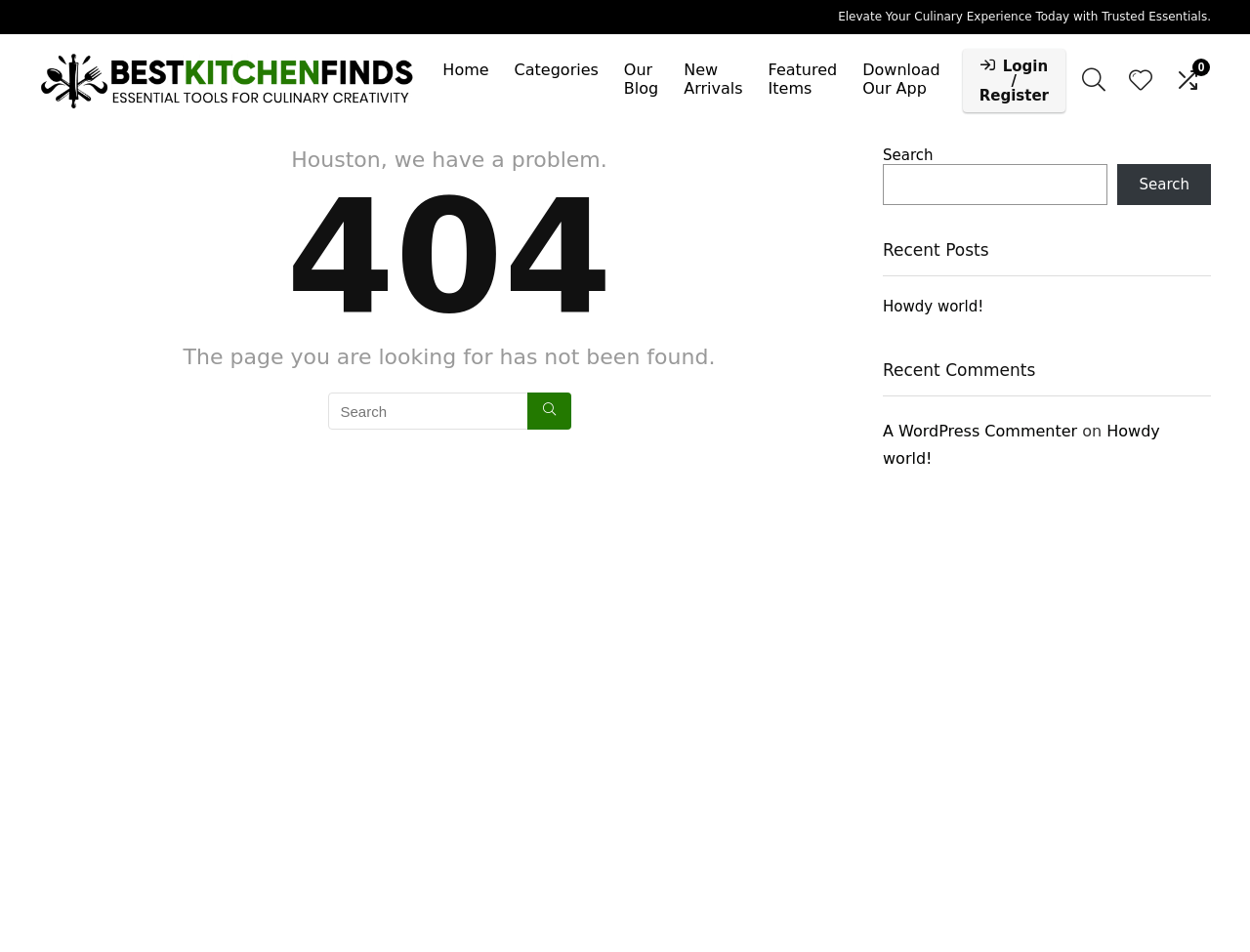Specify the bounding box coordinates of the element's region that should be clicked to achieve the following instruction: "Download the app". The bounding box coordinates consist of four float numbers between 0 and 1, in the format [left, top, right, bottom].

[0.68, 0.055, 0.762, 0.114]